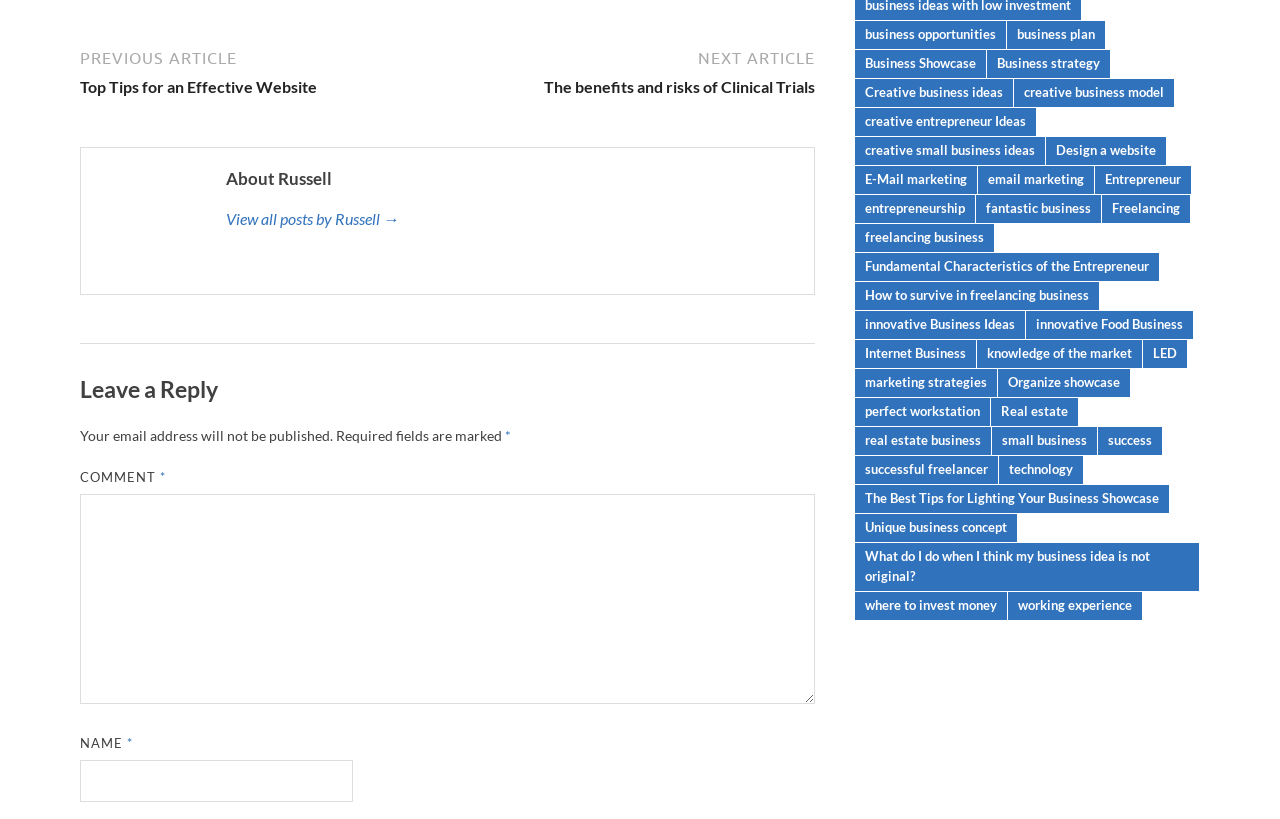What is the title of the section above the 'Leave a Reply' heading?
Look at the image and answer with only one word or phrase.

About Russell